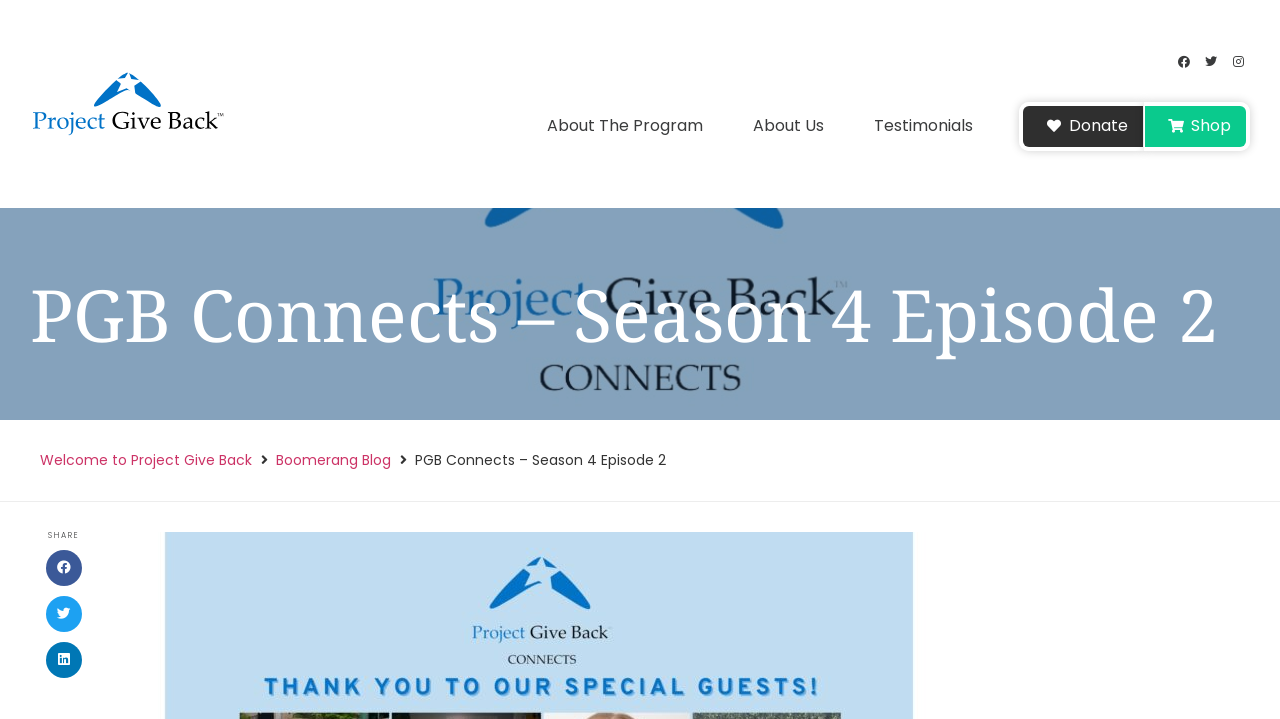Given the element description "Donate Donate", identify the bounding box of the corresponding UI element.

[0.796, 0.141, 0.894, 0.209]